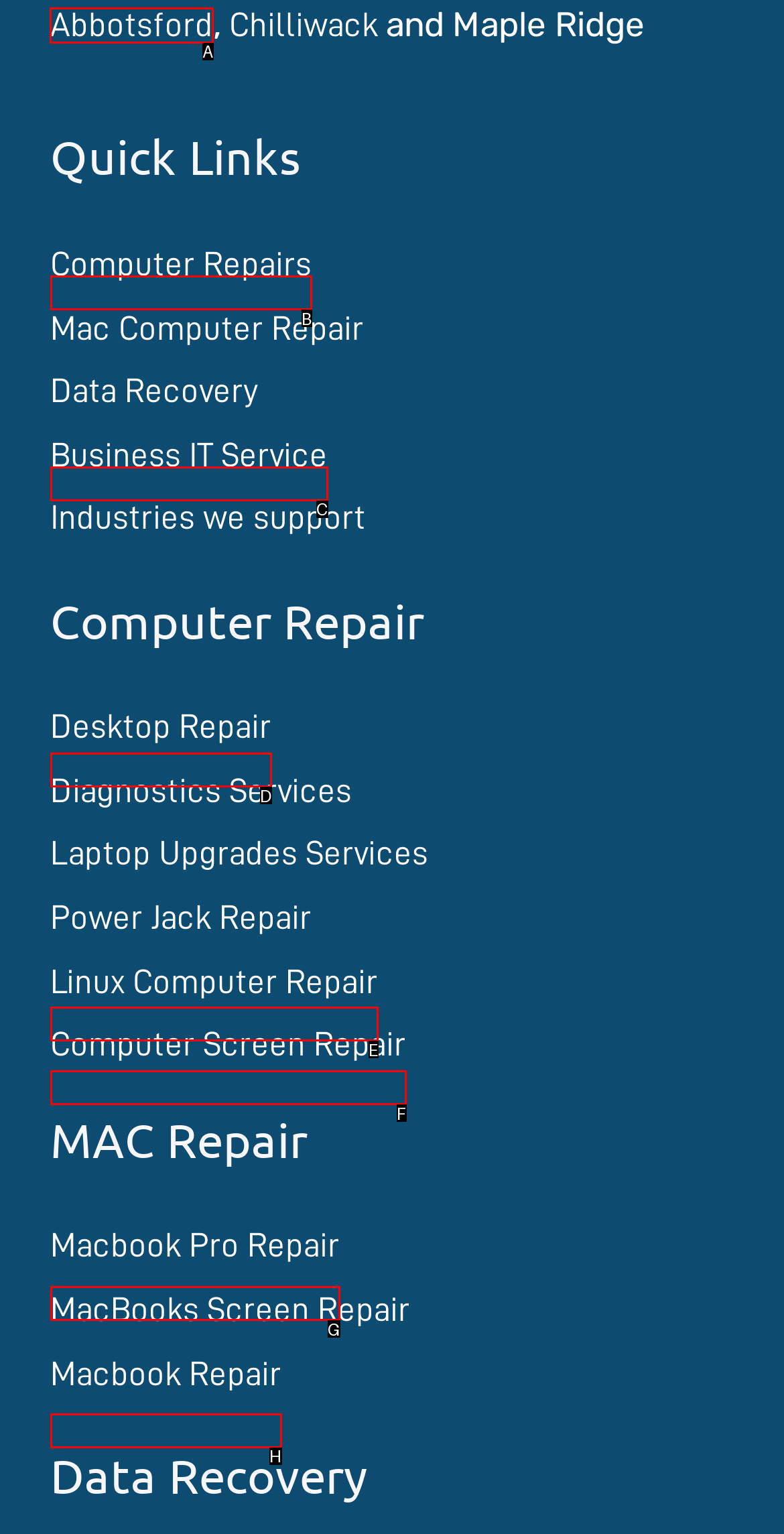Based on the task: click on Abbotsford, which UI element should be clicked? Answer with the letter that corresponds to the correct option from the choices given.

A